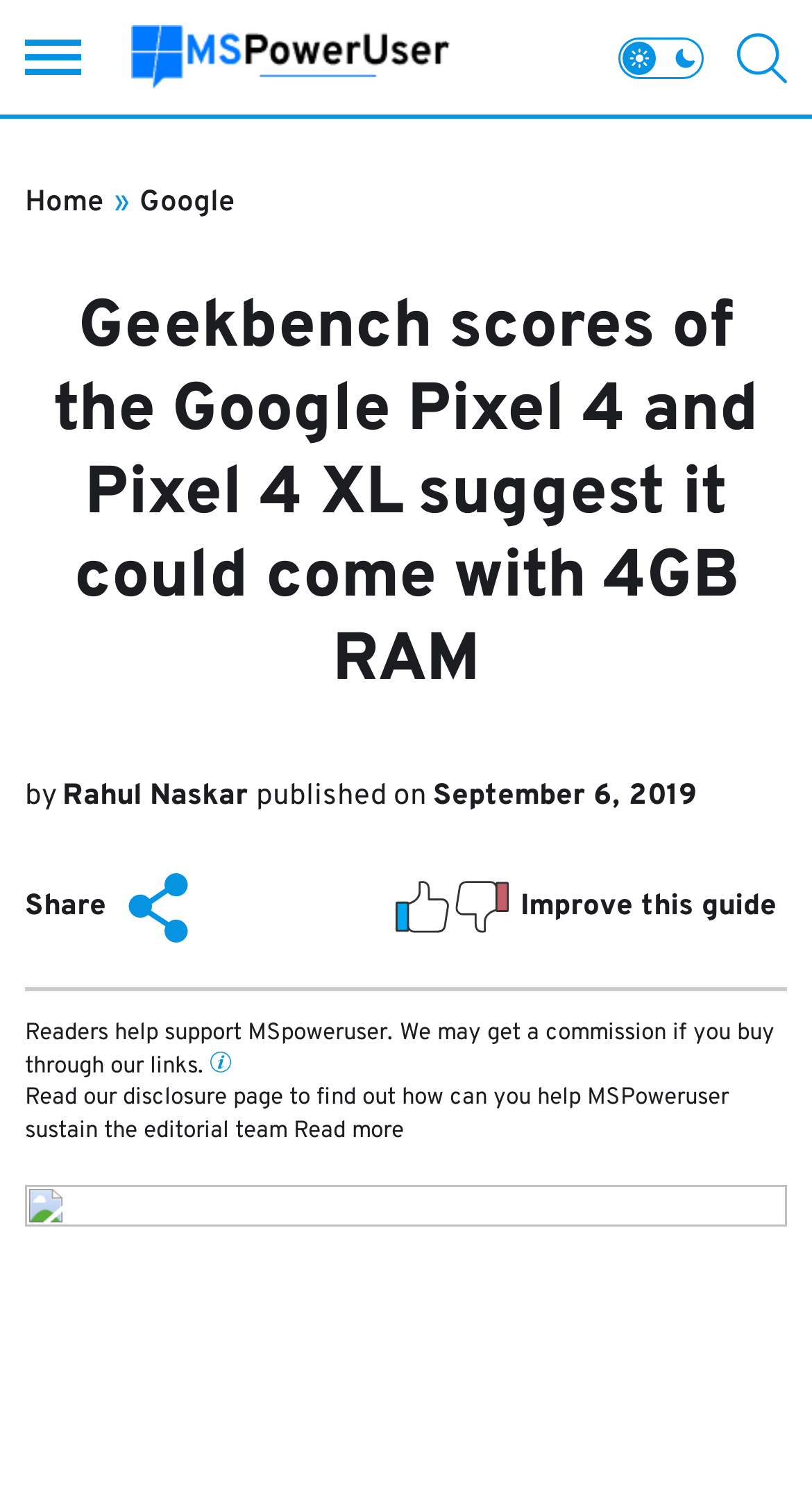Who is the author of the article?
Please provide a full and detailed response to the question.

The author's name can be found in the middle of the webpage, where it says 'by Rahul Naskar' next to the publication date.